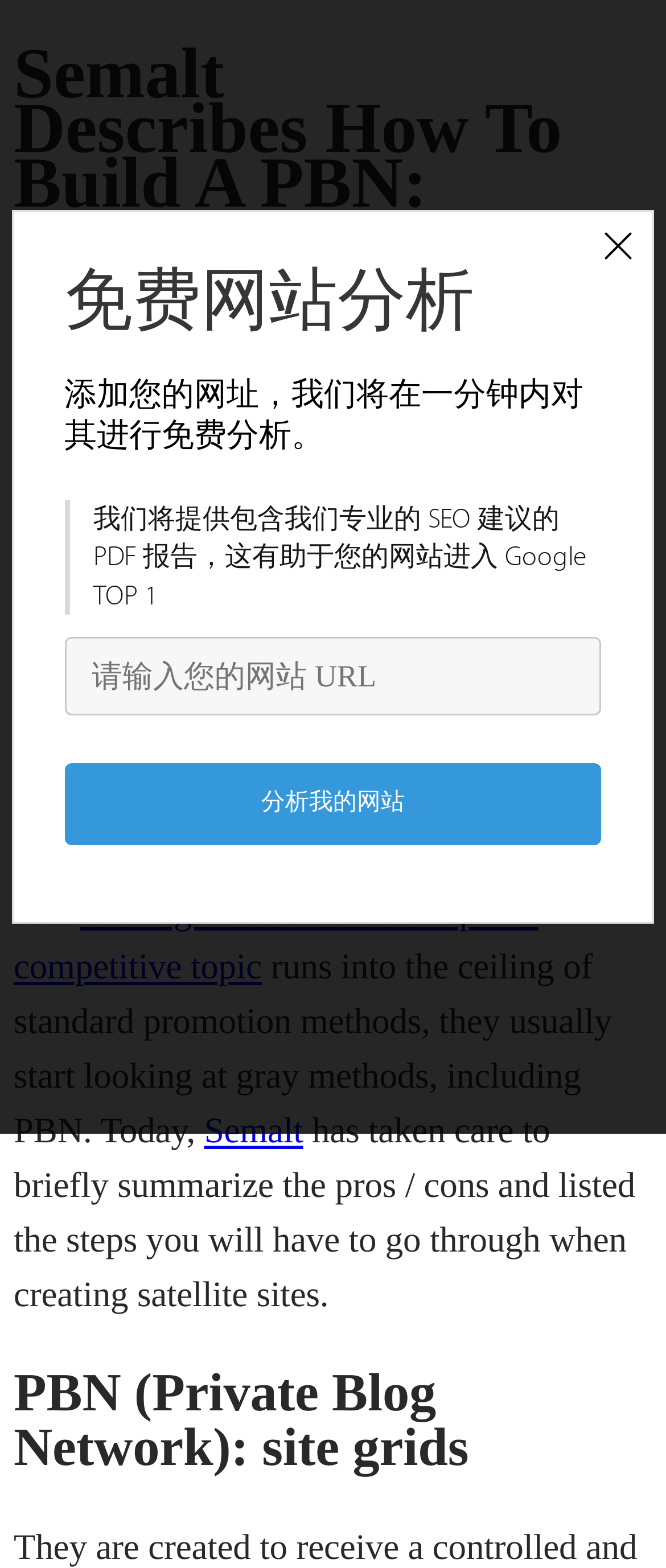What is the topic of the webpage?
Answer the question based on the image using a single word or a brief phrase.

Building a PBN